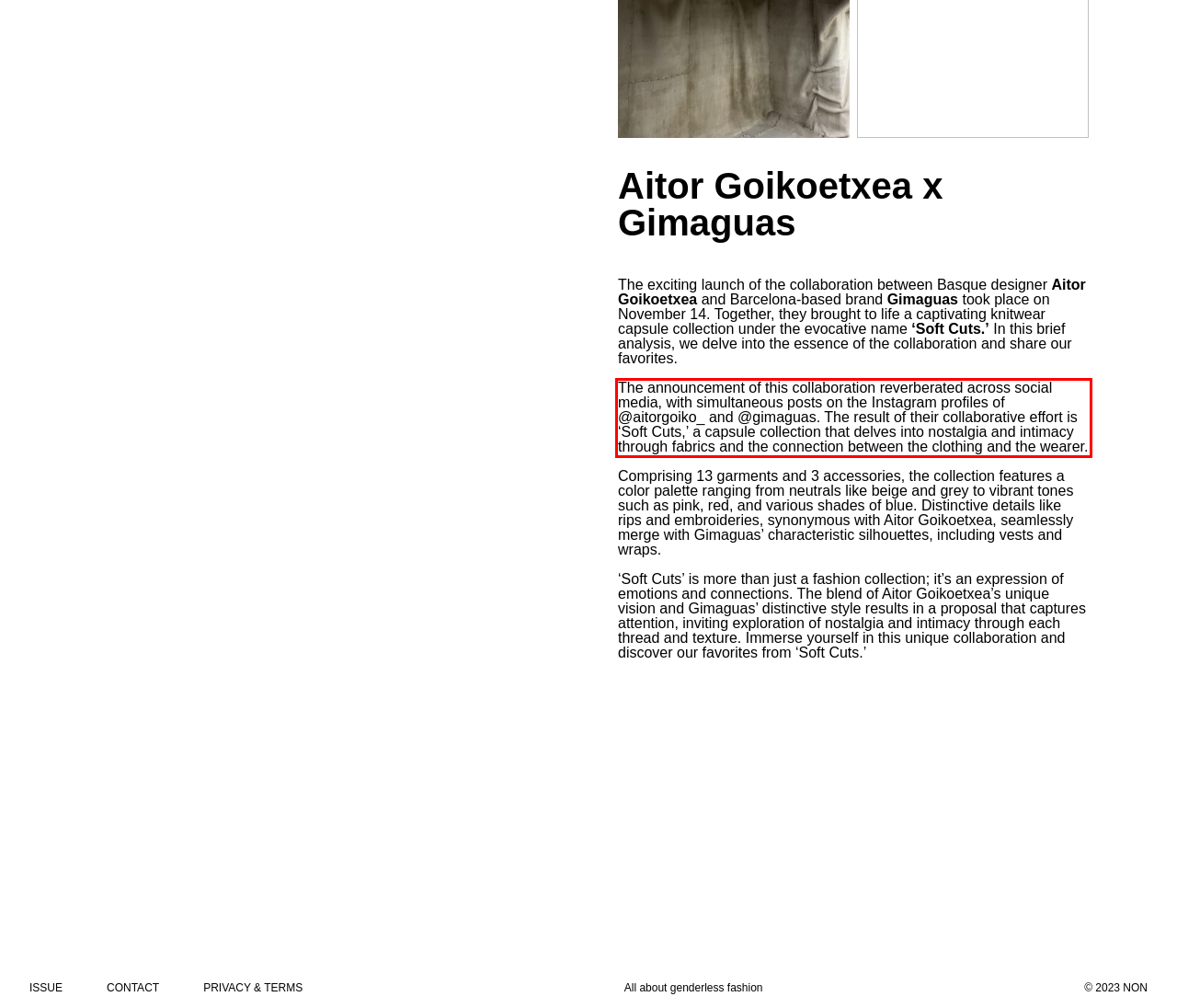Identify and transcribe the text content enclosed by the red bounding box in the given screenshot.

The announcement of this collaboration reverberated across social media, with simultaneous posts on the Instagram profiles of @aitorgoiko_ and @gimaguas. The result of their collaborative effort is ‘Soft Cuts,’ a capsule collection that delves into nostalgia and intimacy through fabrics and the connection between the clothing and the wearer.